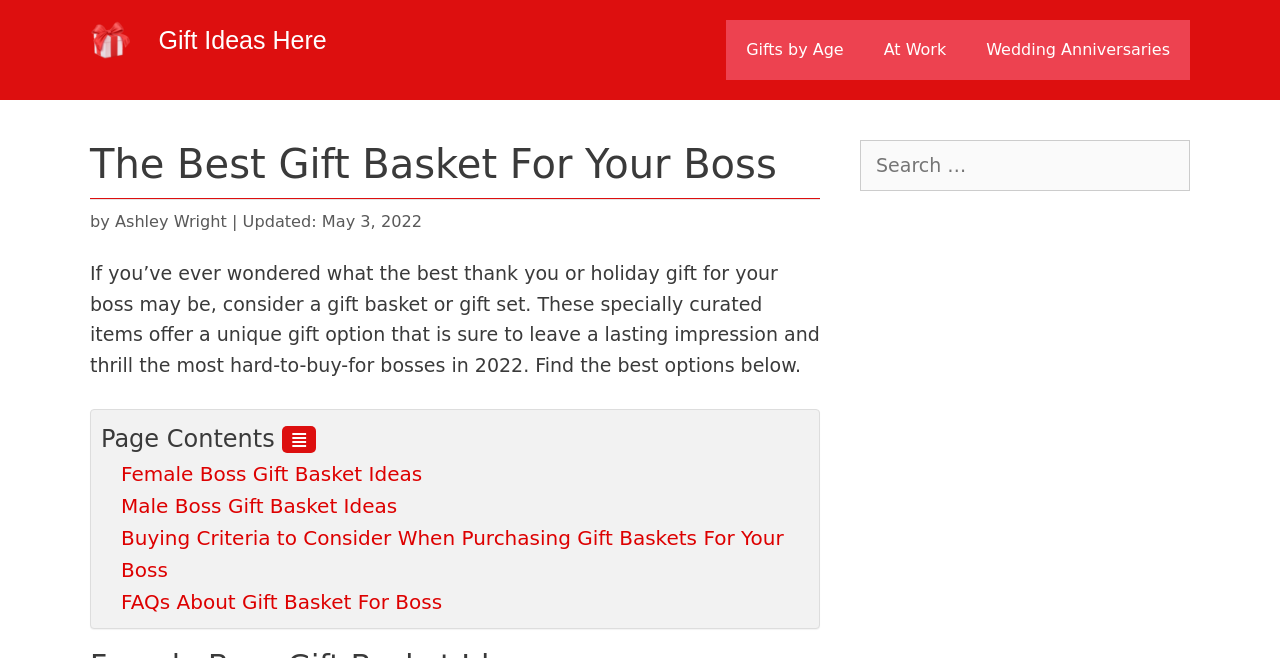Using the information in the image, give a comprehensive answer to the question: 
What type of gift is recommended for a hard-to-buy-for boss?

According to the webpage, a gift basket or gift set is a unique gift option that can thrill even the most hard-to-buy-for bosses, suggesting that it is a recommended type of gift for such individuals.